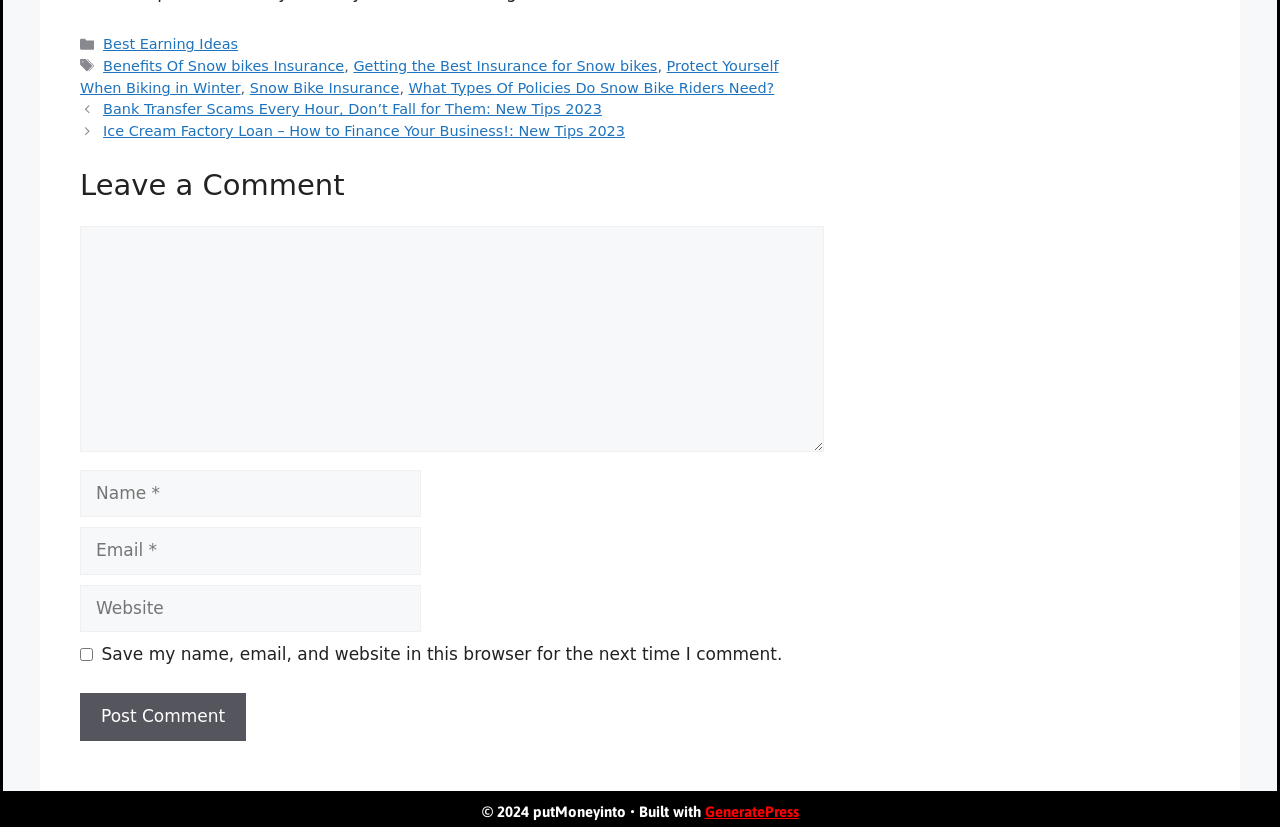Determine the bounding box coordinates for the region that must be clicked to execute the following instruction: "Click on the 'Snow Bike Insurance' link".

[0.195, 0.096, 0.312, 0.116]